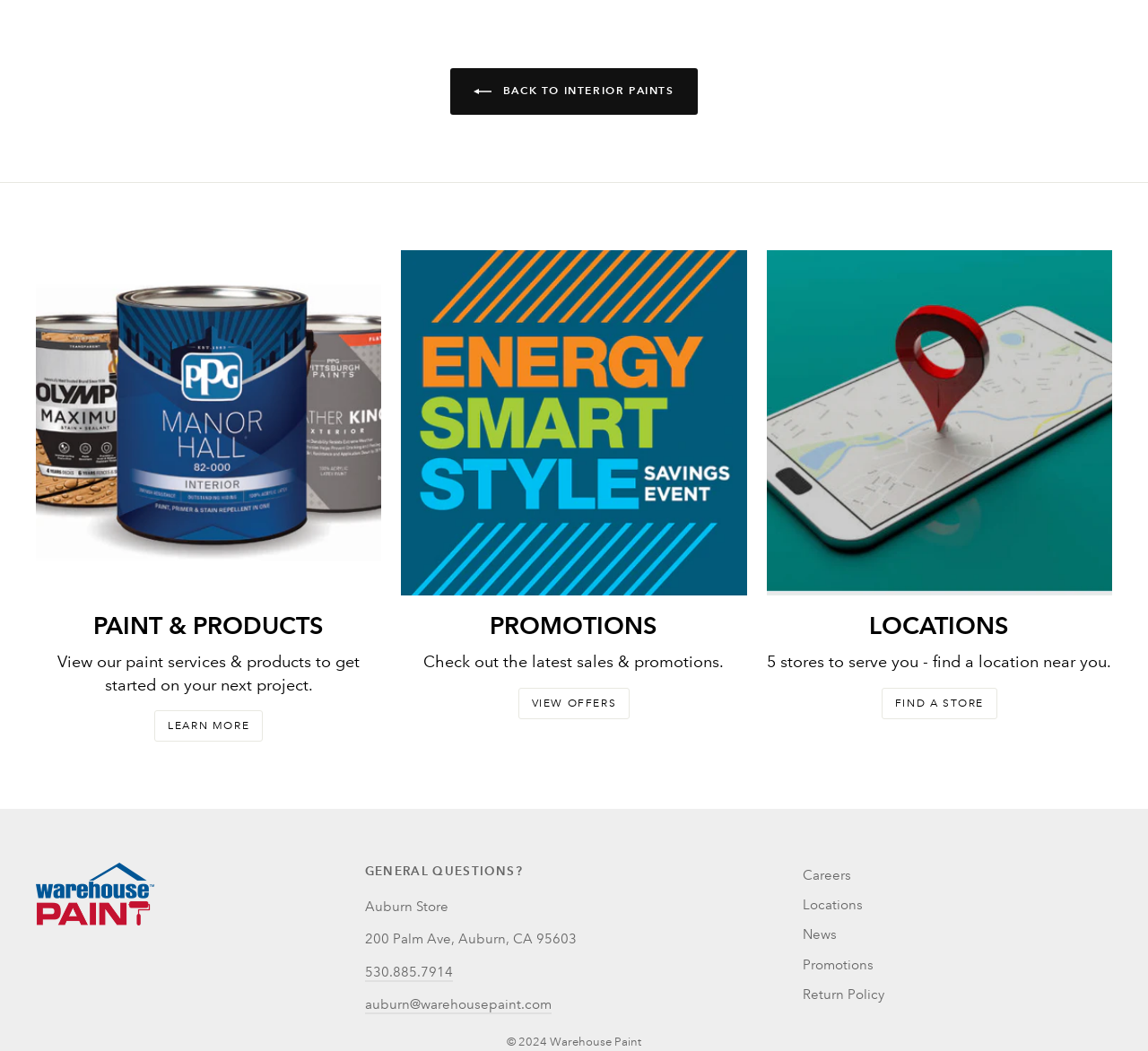What type of products does Warehouse Paint offer?
Use the image to answer the question with a single word or phrase.

Paint products